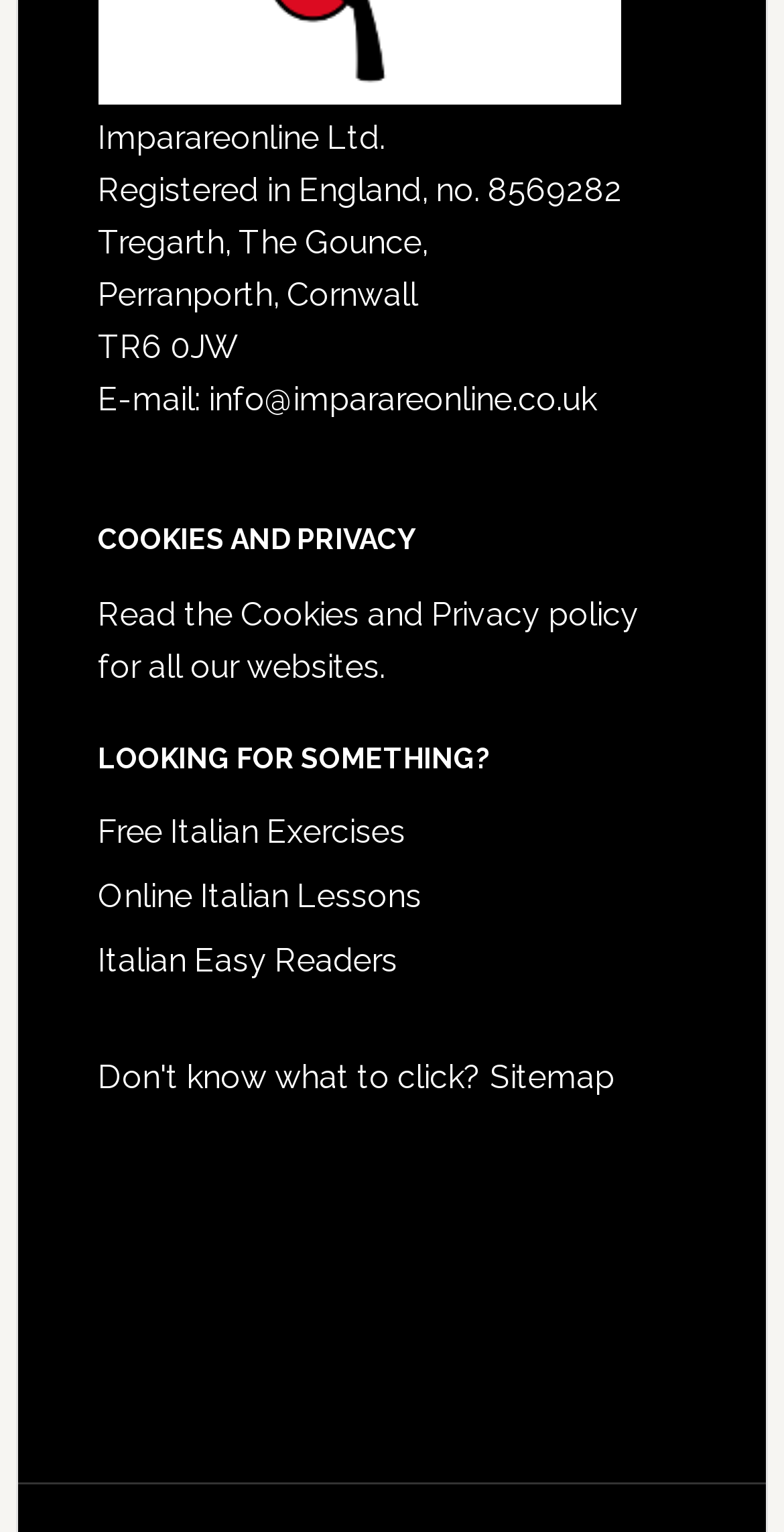Given the element description Cookies and Privacy policy, predict the bounding box coordinates for the UI element in the webpage screenshot. The format should be (top-left x, top-left y, bottom-right x, bottom-right y), and the values should be between 0 and 1.

[0.307, 0.388, 0.815, 0.413]